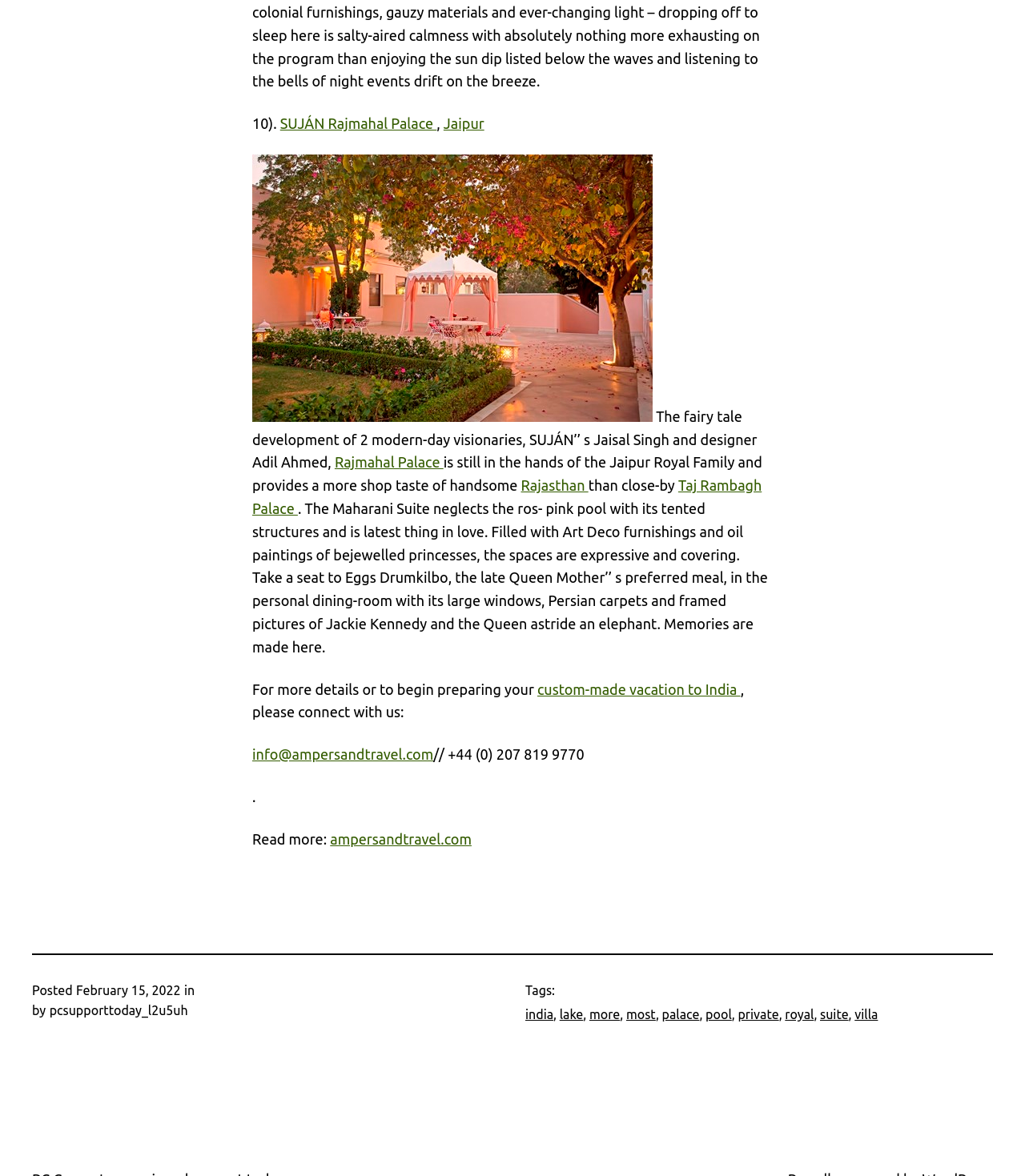Provide the bounding box coordinates for the specified HTML element described in this description: "Taj Rambagh Palace". The coordinates should be four float numbers ranging from 0 to 1, in the format [left, top, right, bottom].

[0.246, 0.406, 0.743, 0.439]